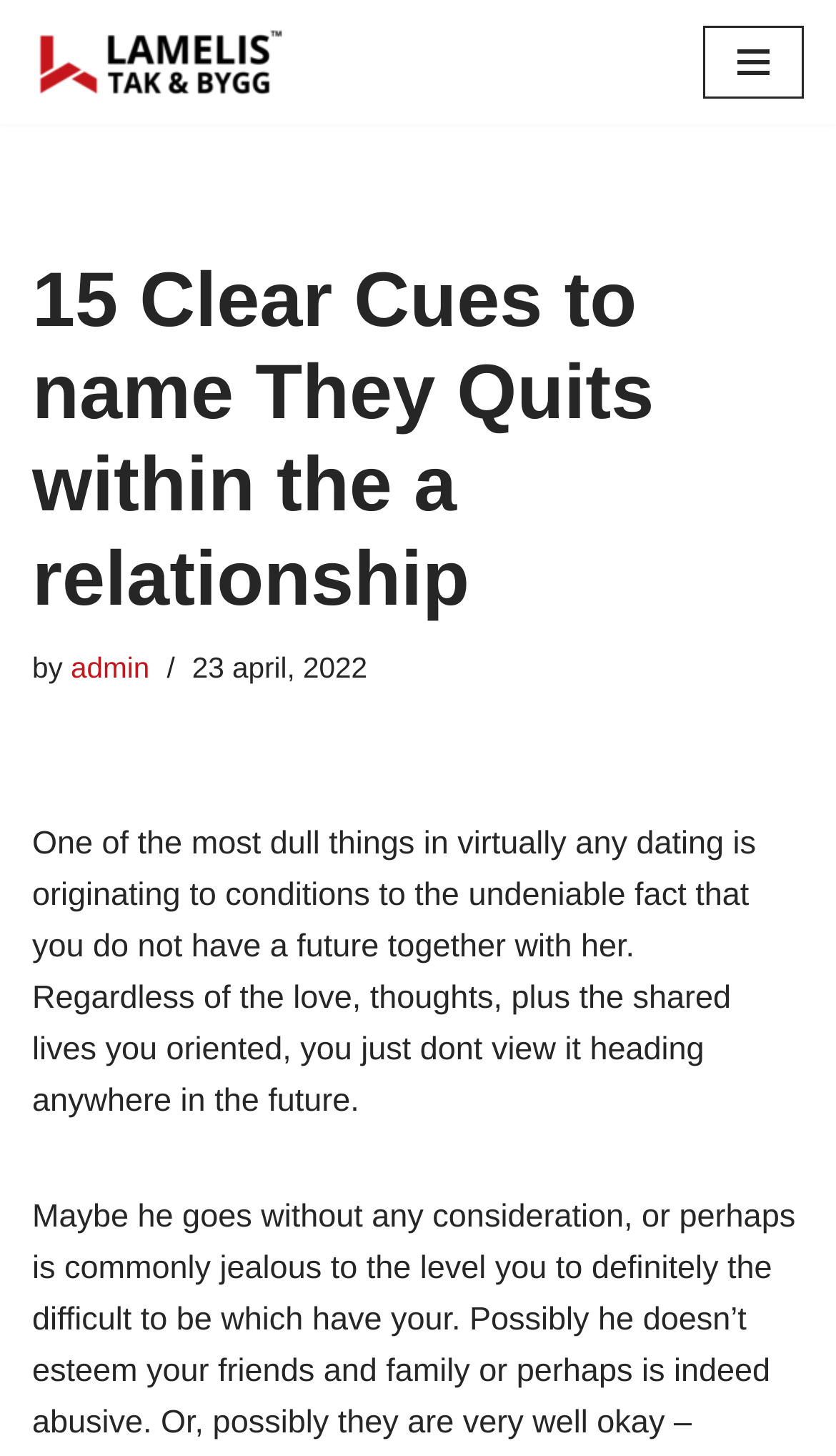How many paragraphs are in the article preview?
Refer to the screenshot and deliver a thorough answer to the question presented.

The number of paragraphs in the article preview can be determined by looking at the StaticText elements, which contain the text of the article. There is only one block of text, which suggests that there is only one paragraph in the article preview.